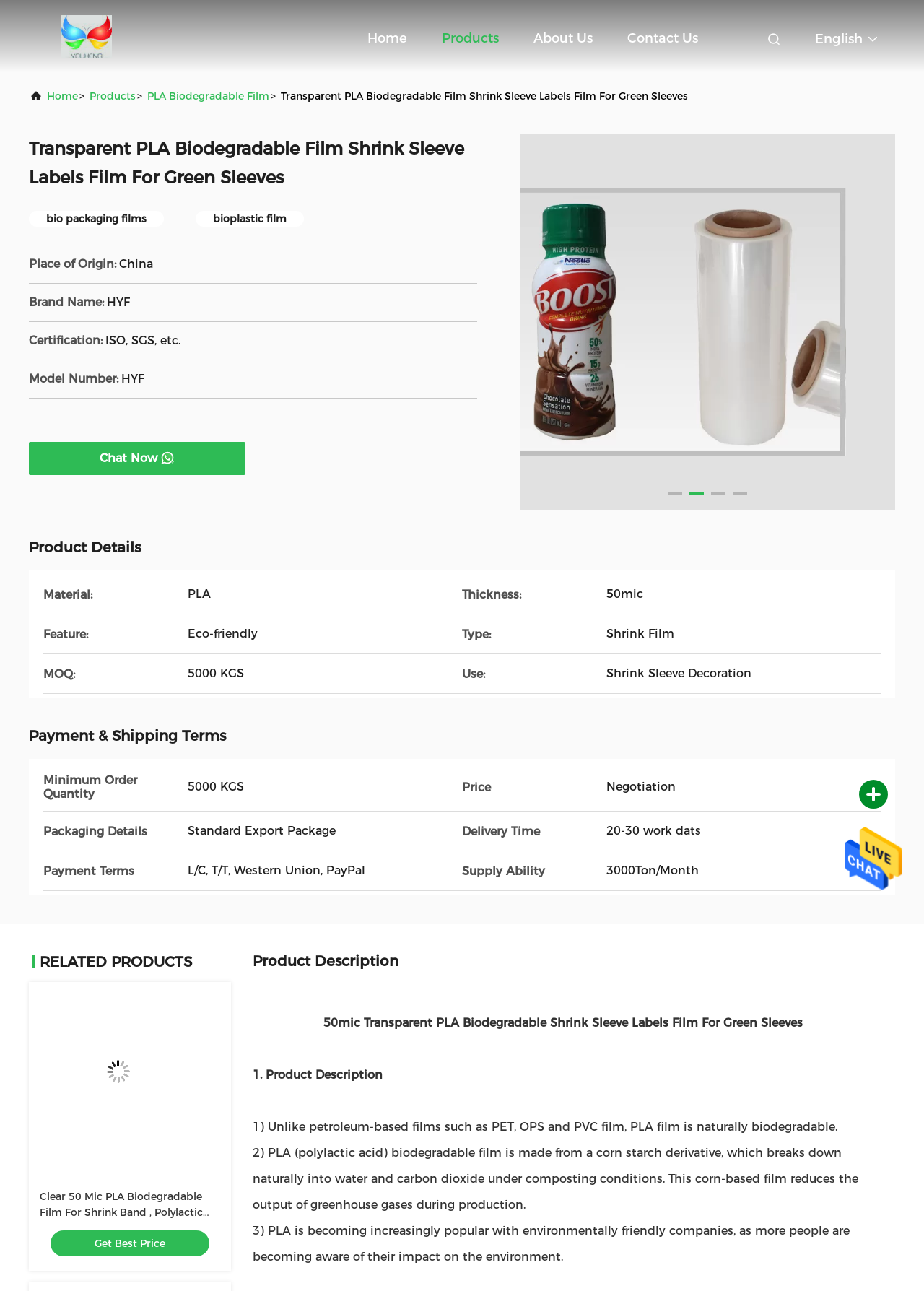Find the bounding box coordinates of the element I should click to carry out the following instruction: "Search using the search icon".

None